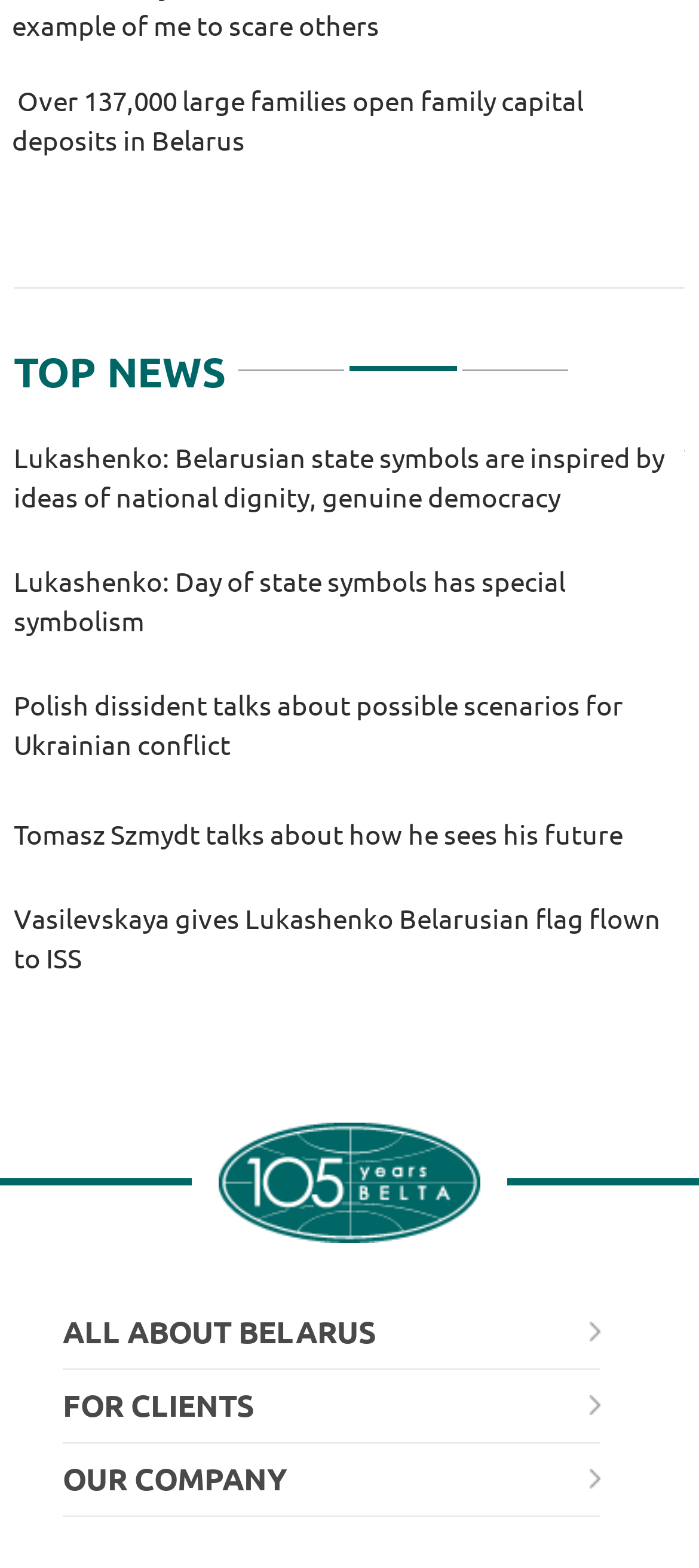Provide the bounding box coordinates for the UI element that is described as: "For clients".

[0.09, 0.874, 0.859, 0.92]